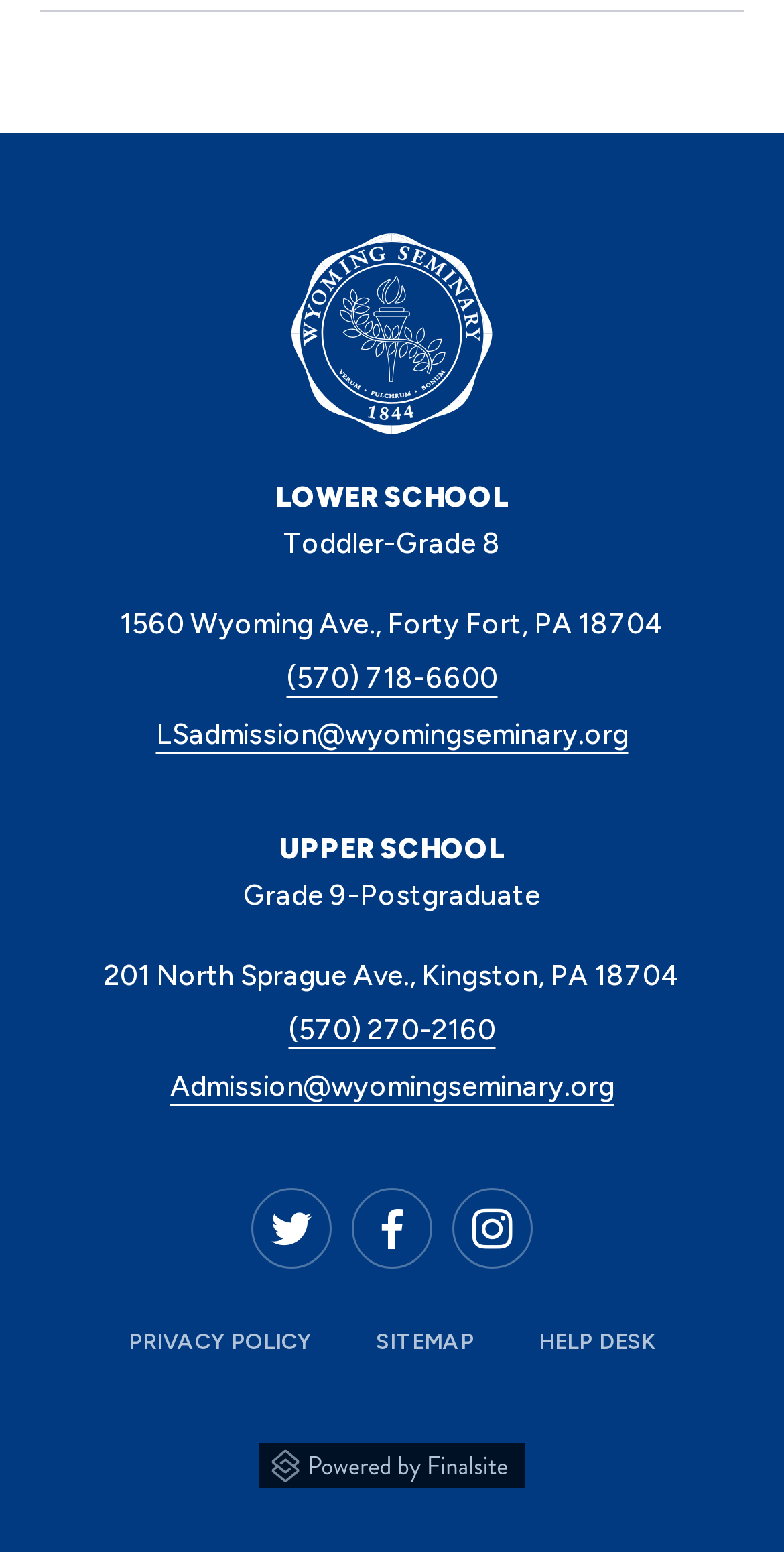What is the address of the Lower School?
Look at the image and answer the question with a single word or phrase.

1560 Wyoming Ave., Forty Fort, PA 18704